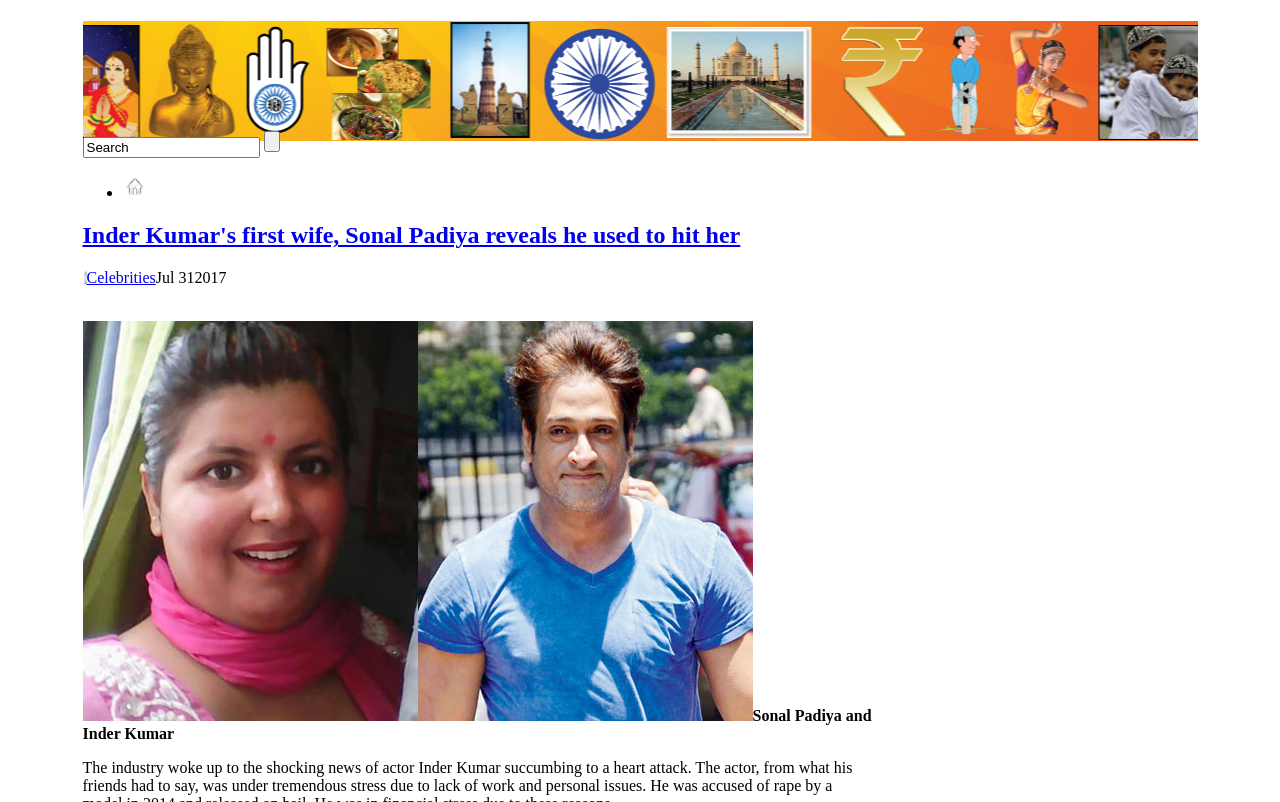What is the name of Inder Kumar's first wife?
Based on the image, respond with a single word or phrase.

Sonal Padiya